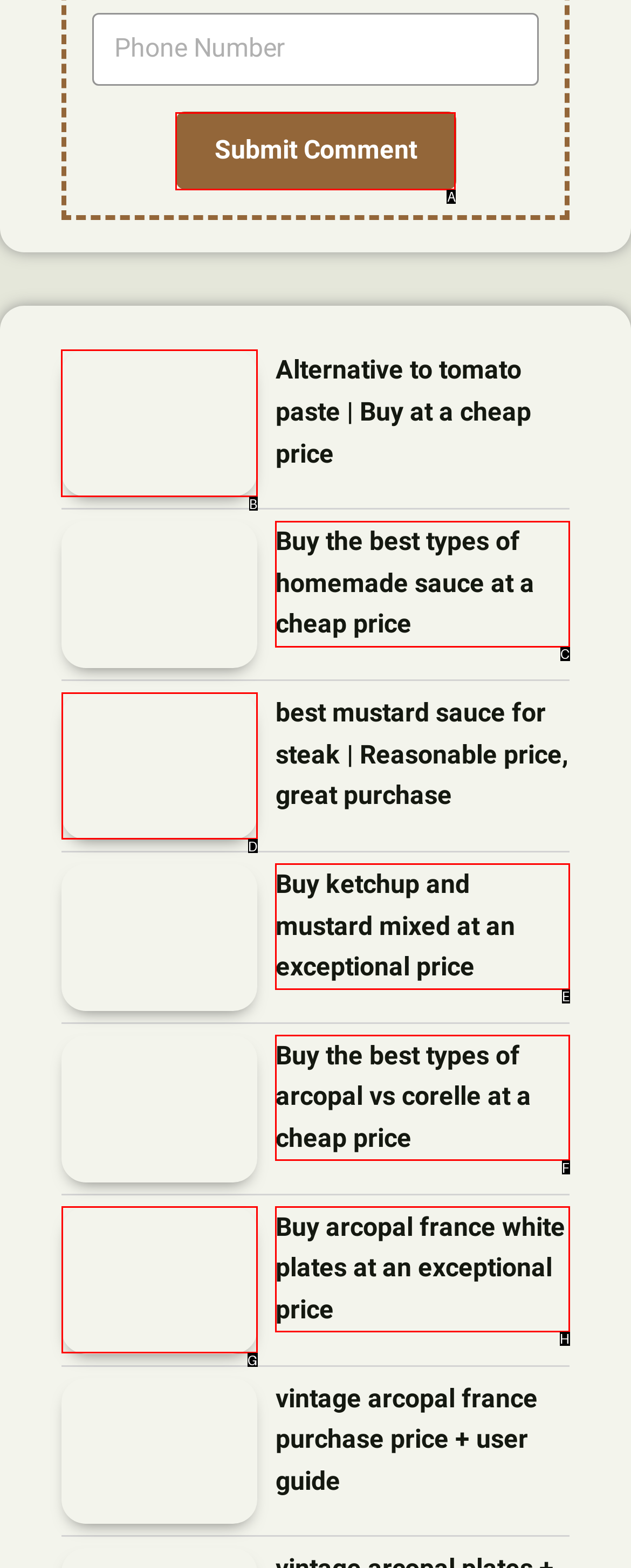To perform the task "Buy alternative to tomato paste at a cheap price", which UI element's letter should you select? Provide the letter directly.

B